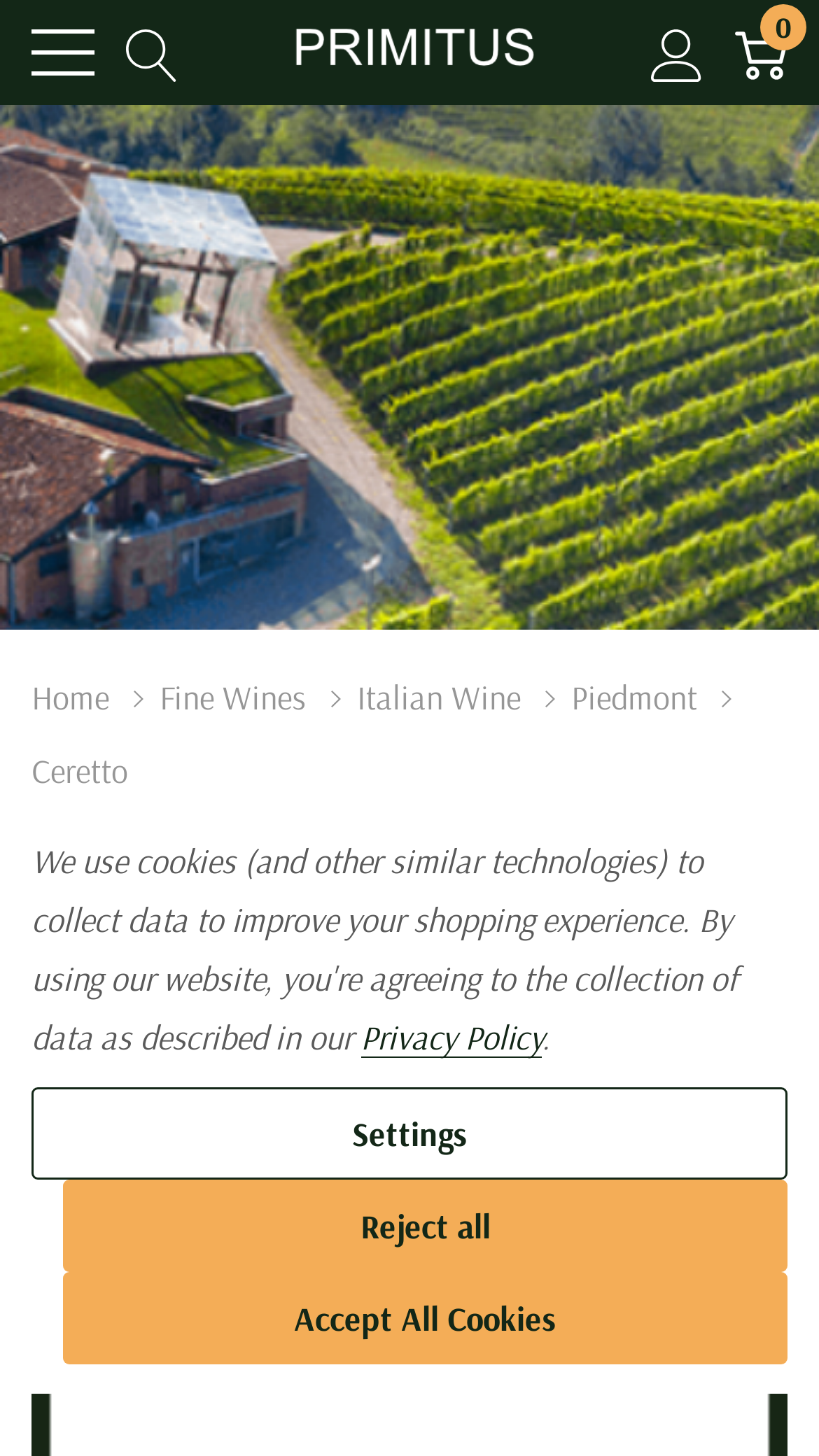Pinpoint the bounding box coordinates of the element that must be clicked to accomplish the following instruction: "Go to Primitus Fine Wines". The coordinates should be in the format of four float numbers between 0 and 1, i.e., [left, top, right, bottom].

[0.256, 0.014, 0.756, 0.058]